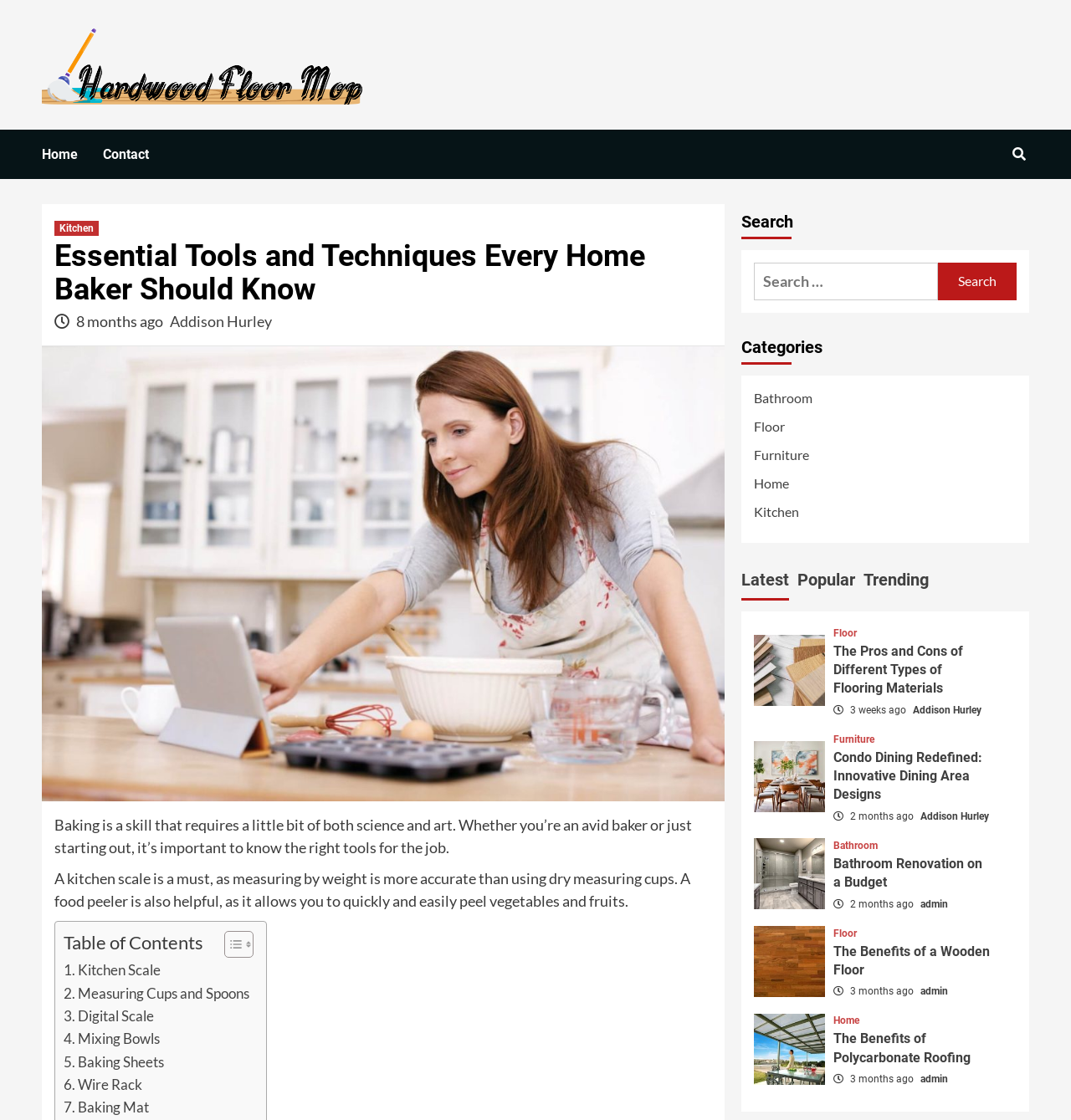Highlight the bounding box coordinates of the region I should click on to meet the following instruction: "Go to the 'Home' page".

[0.039, 0.116, 0.096, 0.16]